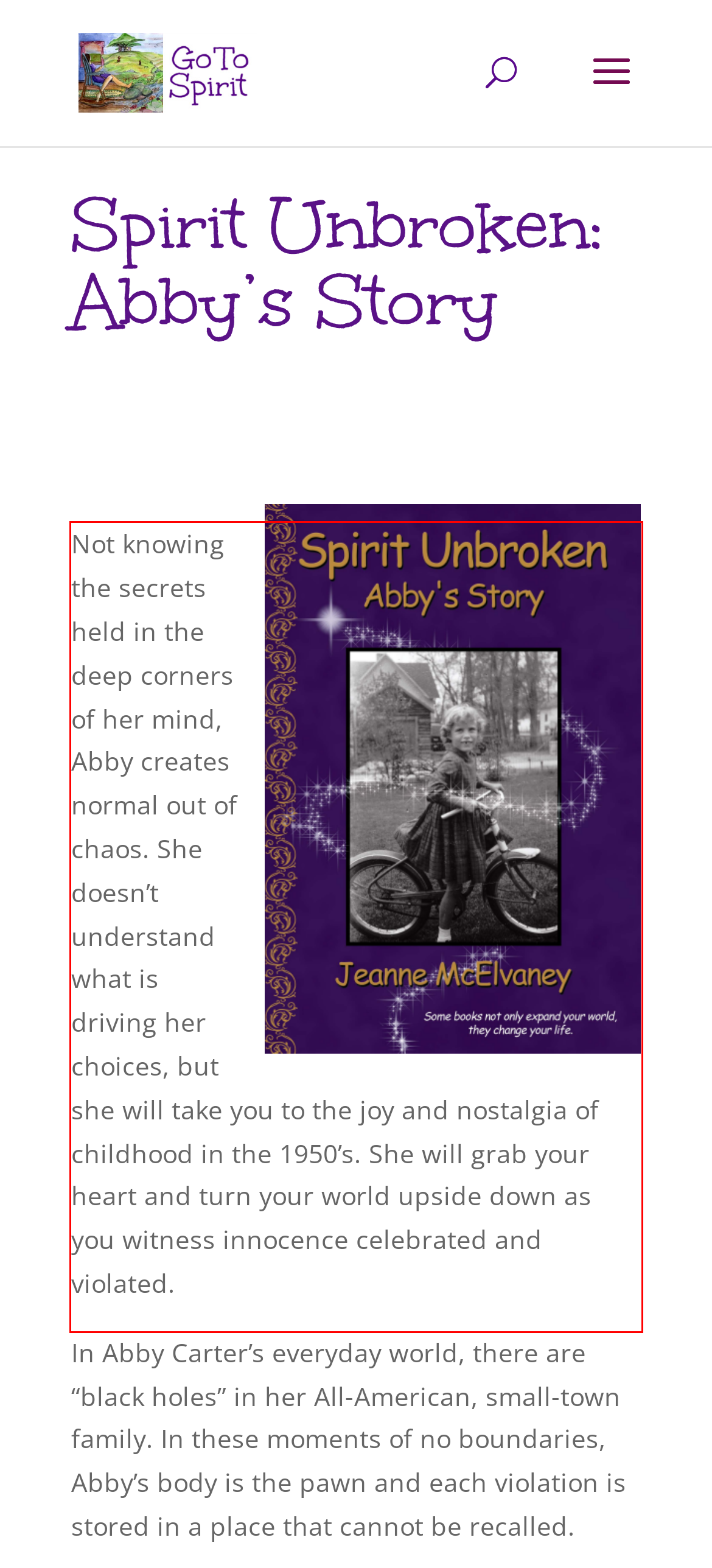View the screenshot of the webpage and identify the UI element surrounded by a red bounding box. Extract the text contained within this red bounding box.

Not knowing the secrets held in the deep corners of her mind, Abby creates normal out of chaos. She doesn’t understand what is driving her choices, but she will take you to the joy and nostalgia of childhood in the 1950’s. She will grab your heart and turn your world upside down as you witness innocence celebrated and violated.